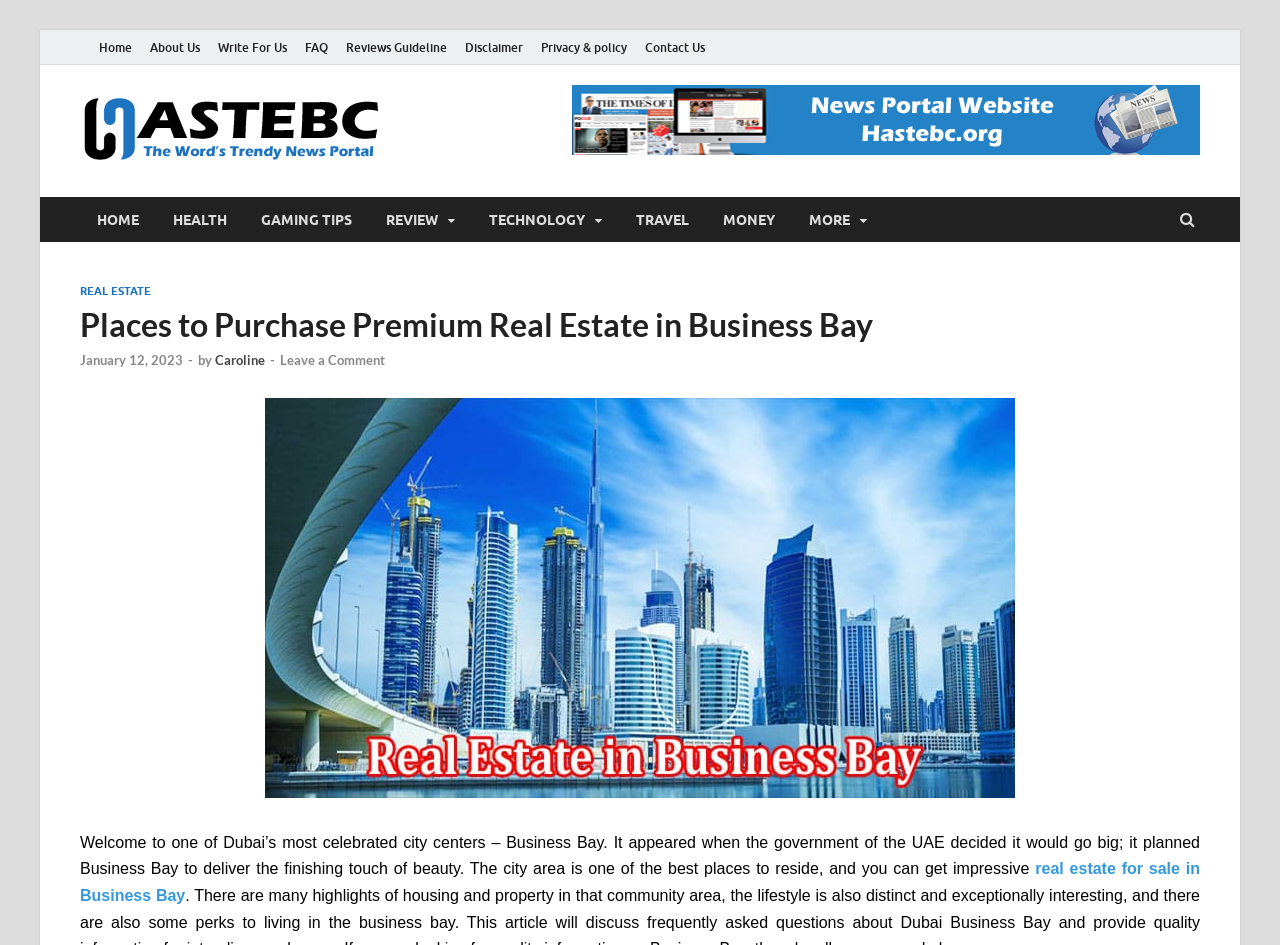Please find the bounding box coordinates of the section that needs to be clicked to achieve this instruction: "View Reviews Guideline".

[0.263, 0.032, 0.356, 0.069]